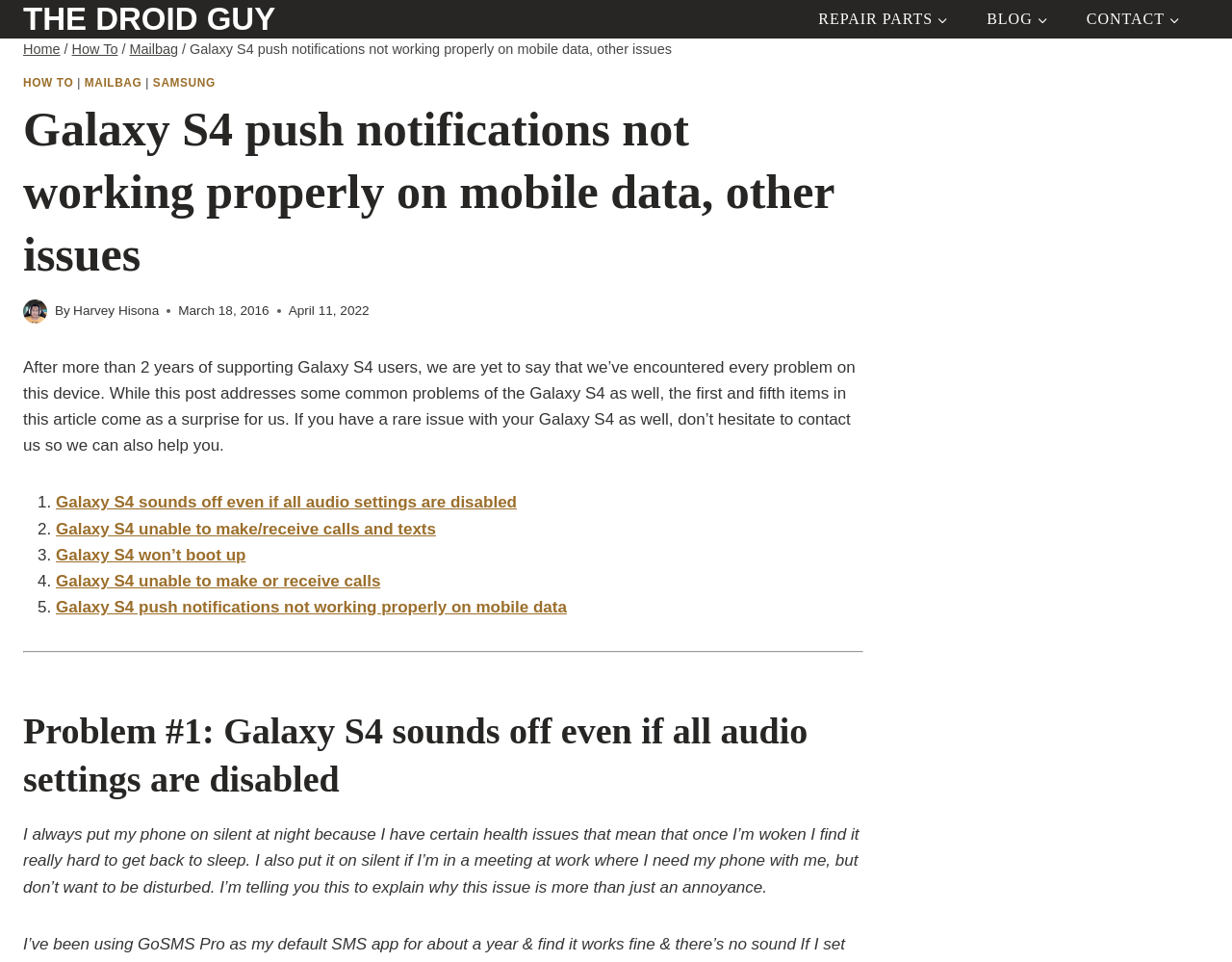Using the webpage screenshot, locate the HTML element that fits the following description and provide its bounding box: "The Droid Guy".

[0.019, 0.0, 0.224, 0.04]